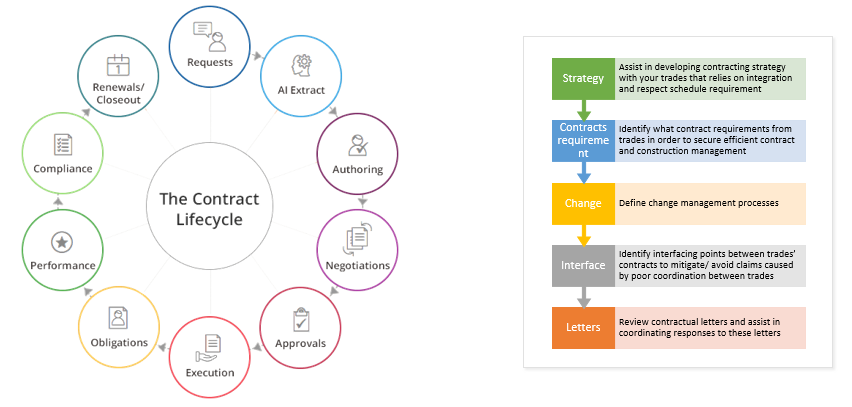Refer to the screenshot and answer the following question in detail:
What is the purpose of the flowchart?

The structured flowchart to the right of the circular diagram outlines crucial steps involved in effective contracts management, such as developing a contracting strategy, identifying contract requirements, and coordinating responses to contractual letters, emphasizing Elite Analytics' systematic approach to contract management.